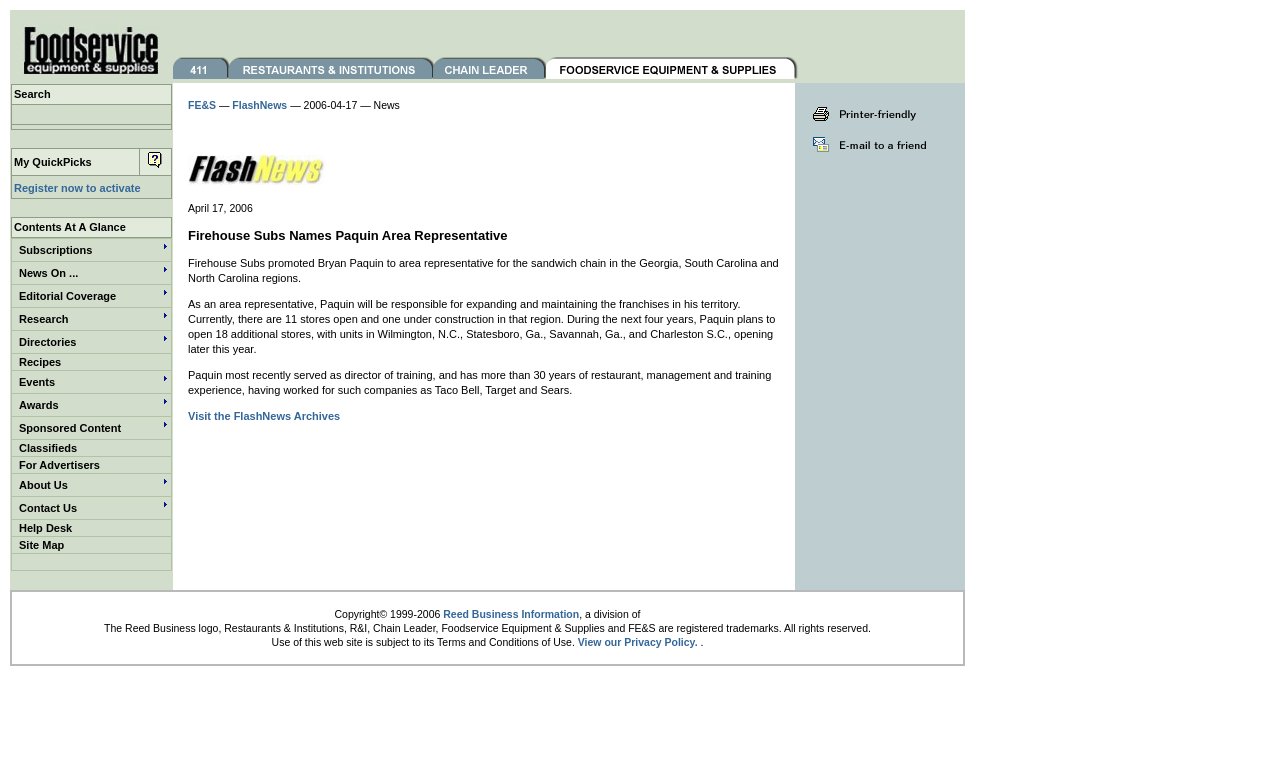Please provide a brief answer to the following inquiry using a single word or phrase:
What is the name of the section at the top left?

Contents At A Glance